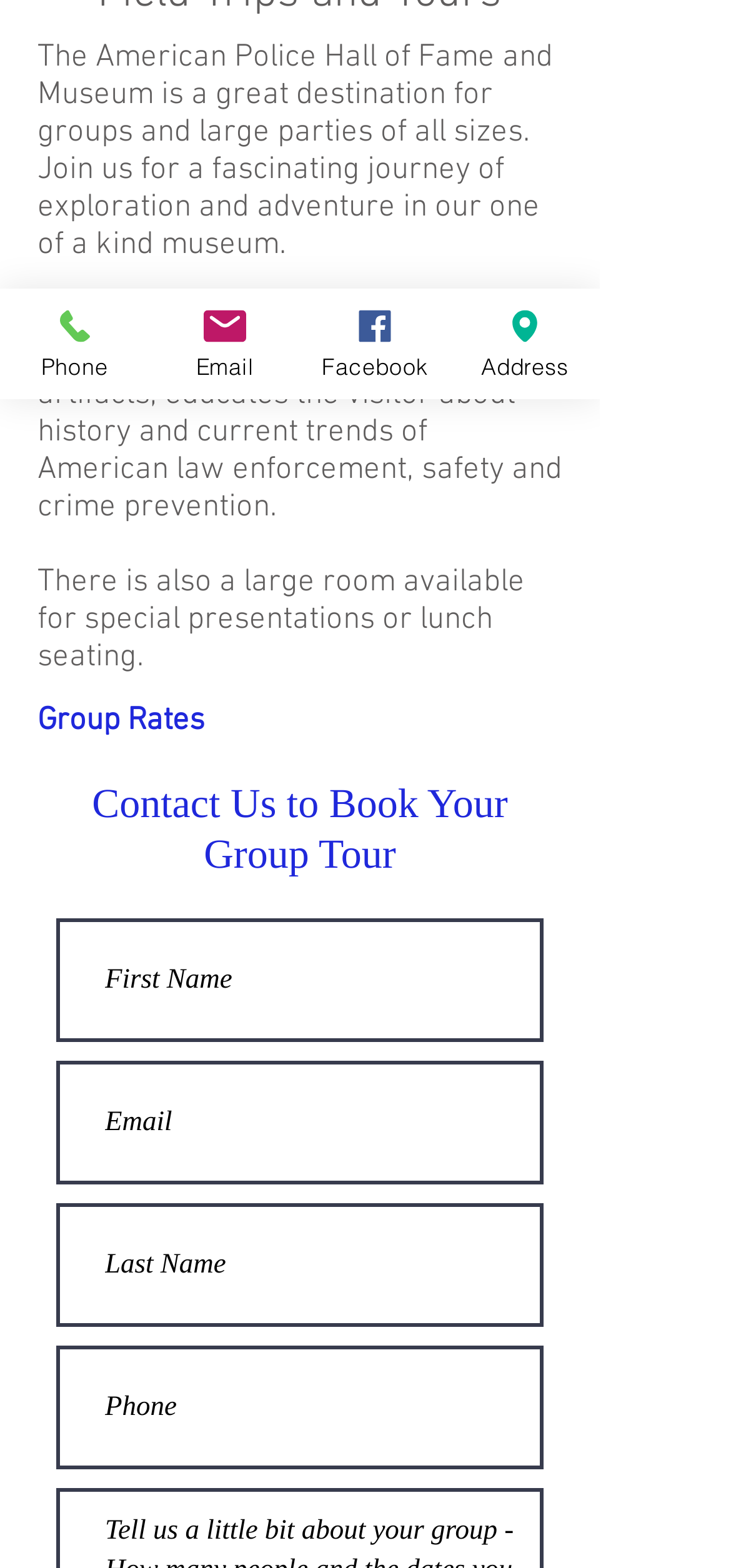Please find the bounding box for the UI element described by: "Statement on Challenging Descriptive Metadata".

None